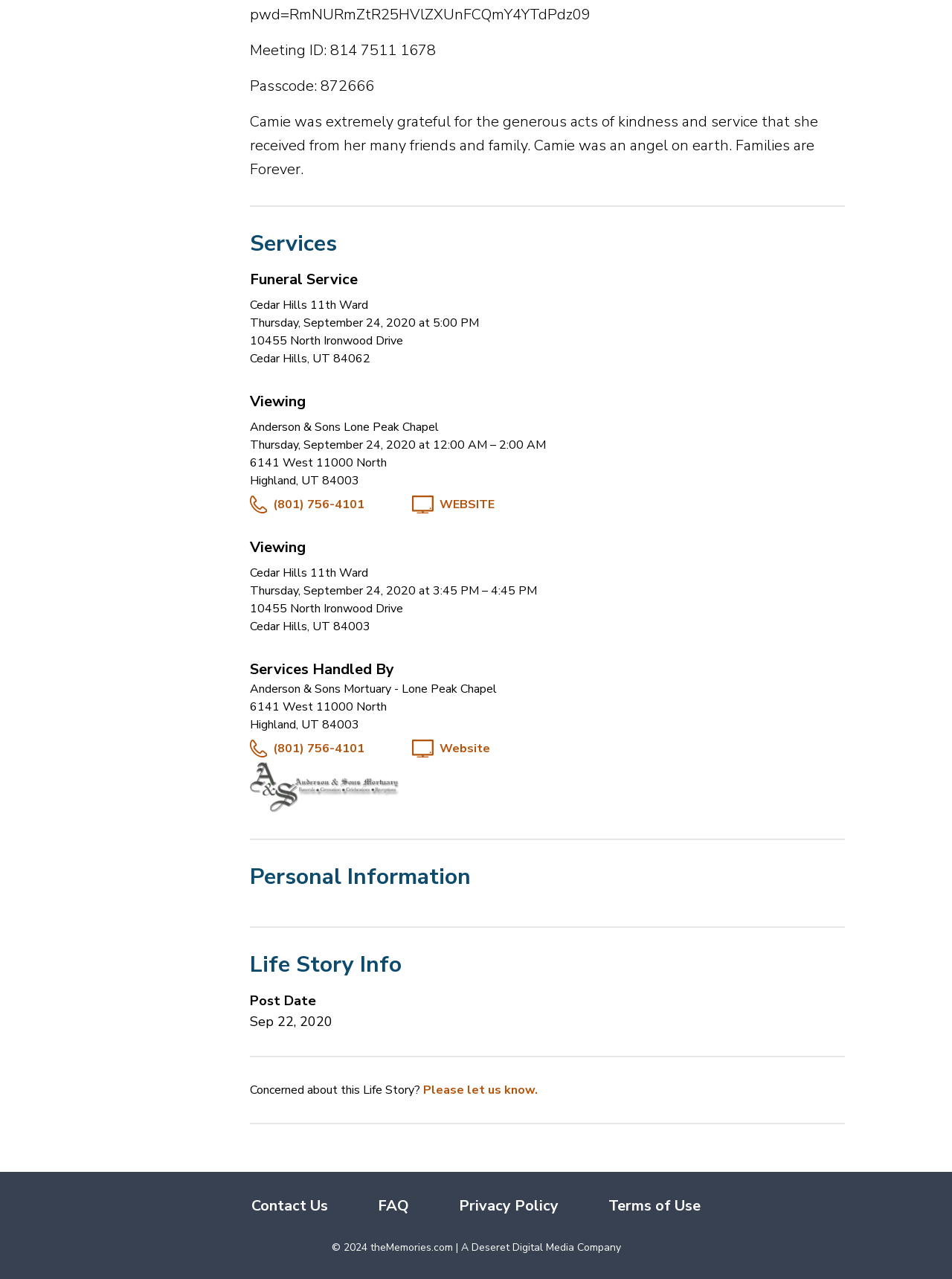Respond to the following question using a concise word or phrase: 
What is the meeting ID?

814 7511 1678